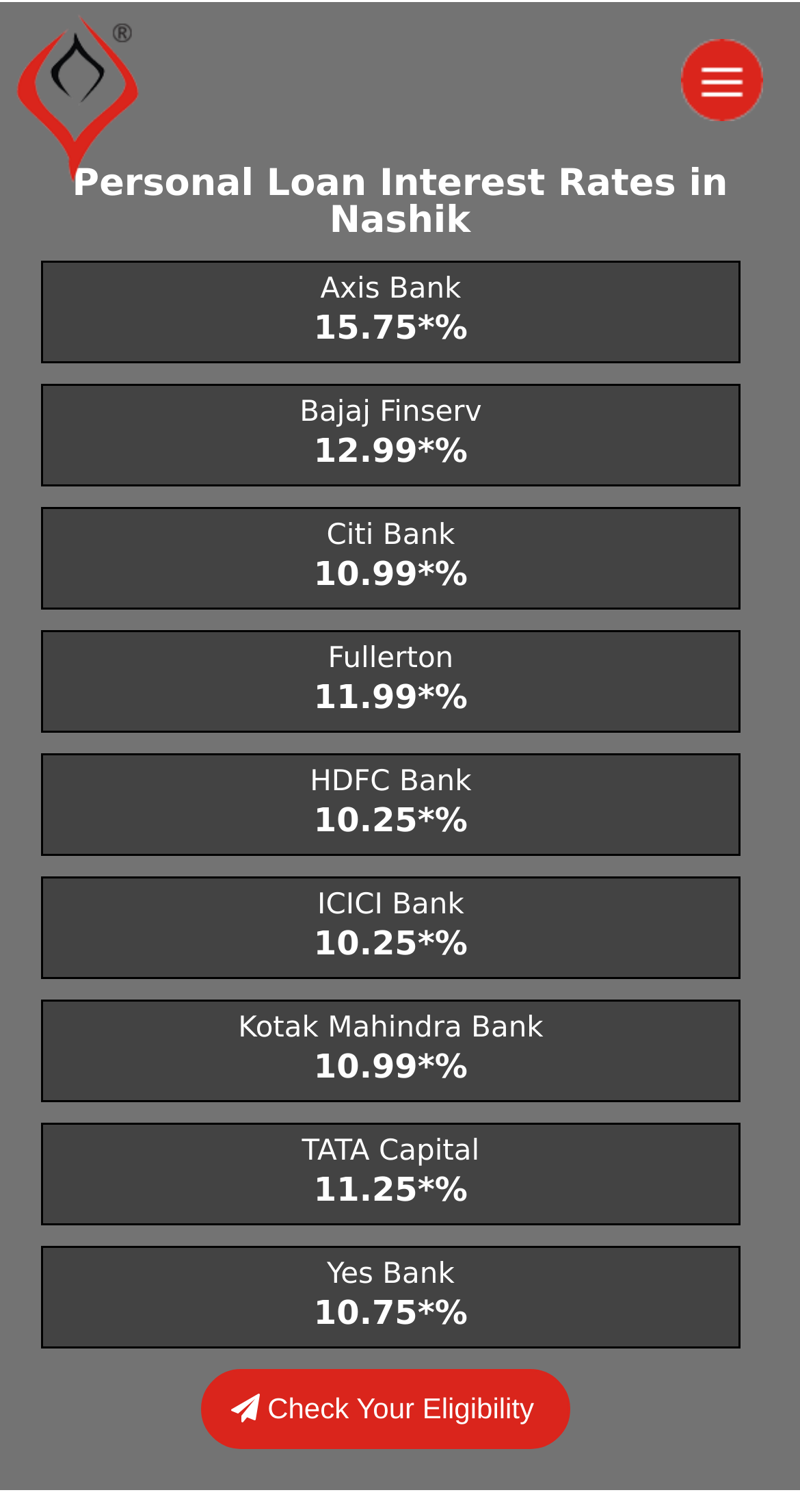Is HDFC Bank offering personal loans?
Refer to the image and provide a one-word or short phrase answer.

Yes